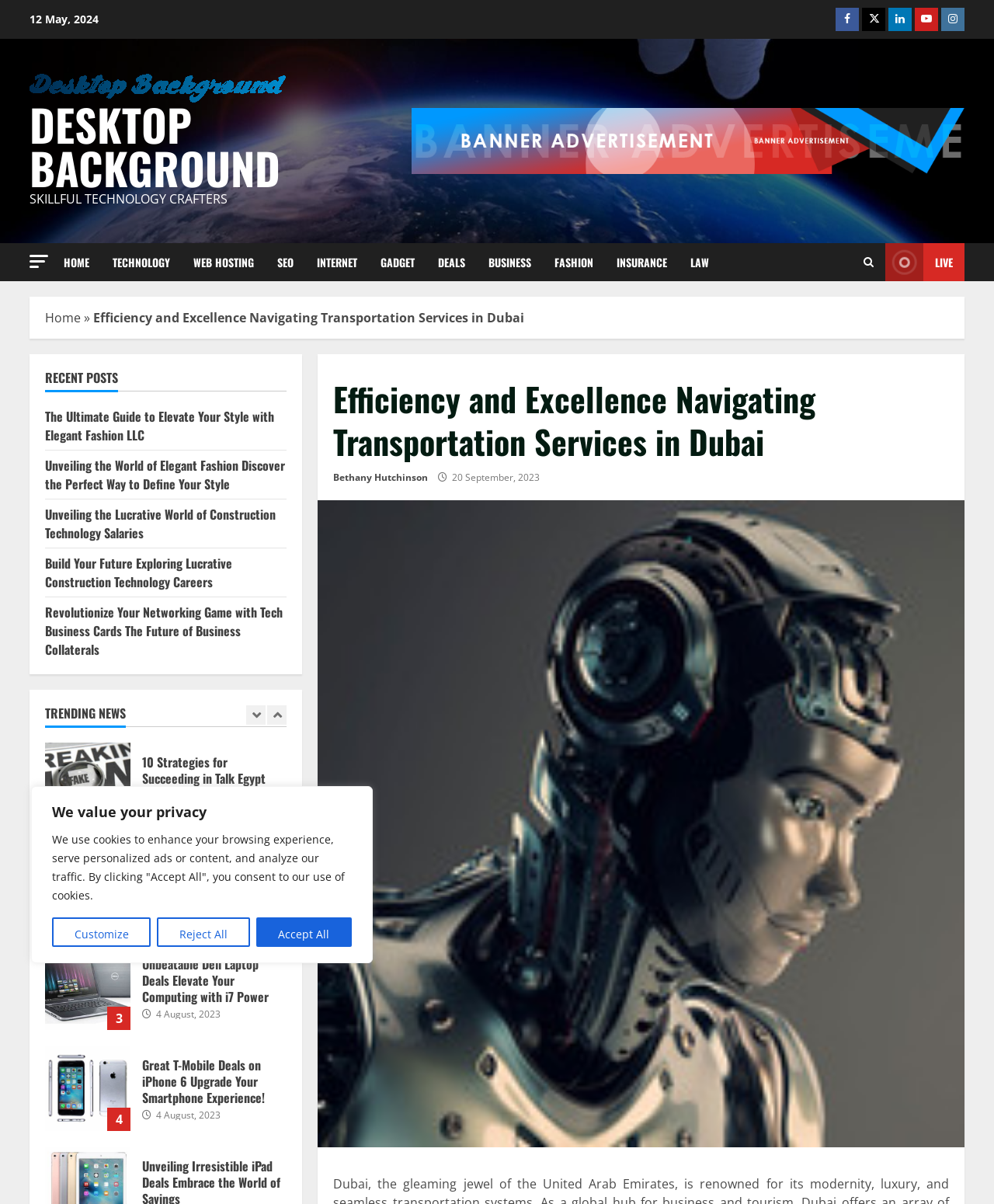How many social media links are there?
Based on the image, answer the question with a single word or brief phrase.

5